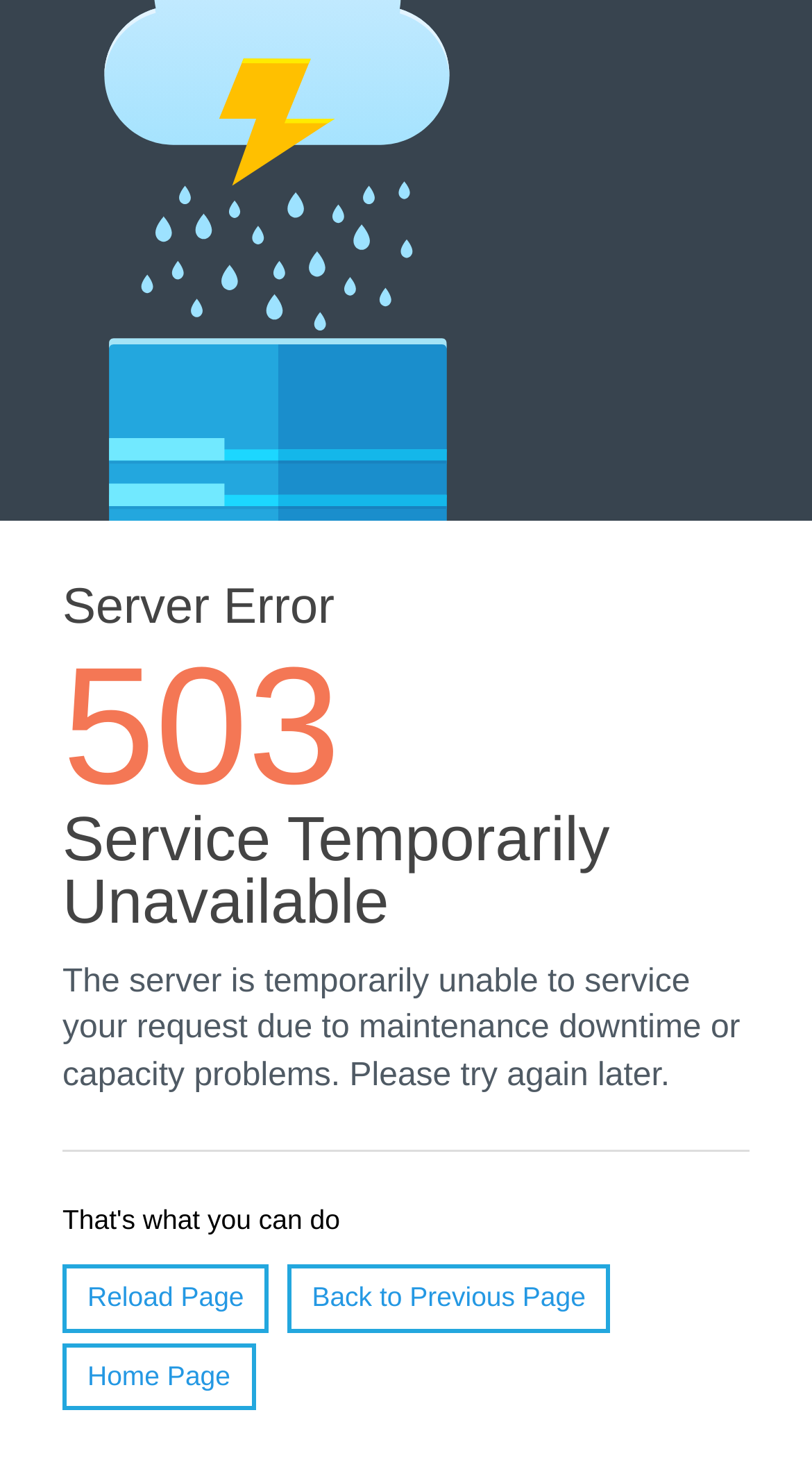Explain the contents of the webpage comprehensively.

The webpage displays an error message indicating that the service is temporarily unavailable. At the top, there is a heading that reads "Server Error" followed by another heading that says "Service Temporarily Unavailable". Below these headings, a paragraph of text explains the reason for the error, stating that the server is unable to service the request due to maintenance or capacity issues, and suggests trying again later. 

A horizontal separator line is placed below the text, separating it from the links that follow. There are three links provided: "Reload Page" on the left, "Back to Previous Page" in the middle, and "Home Page" on the left again, but slightly below the other two links.